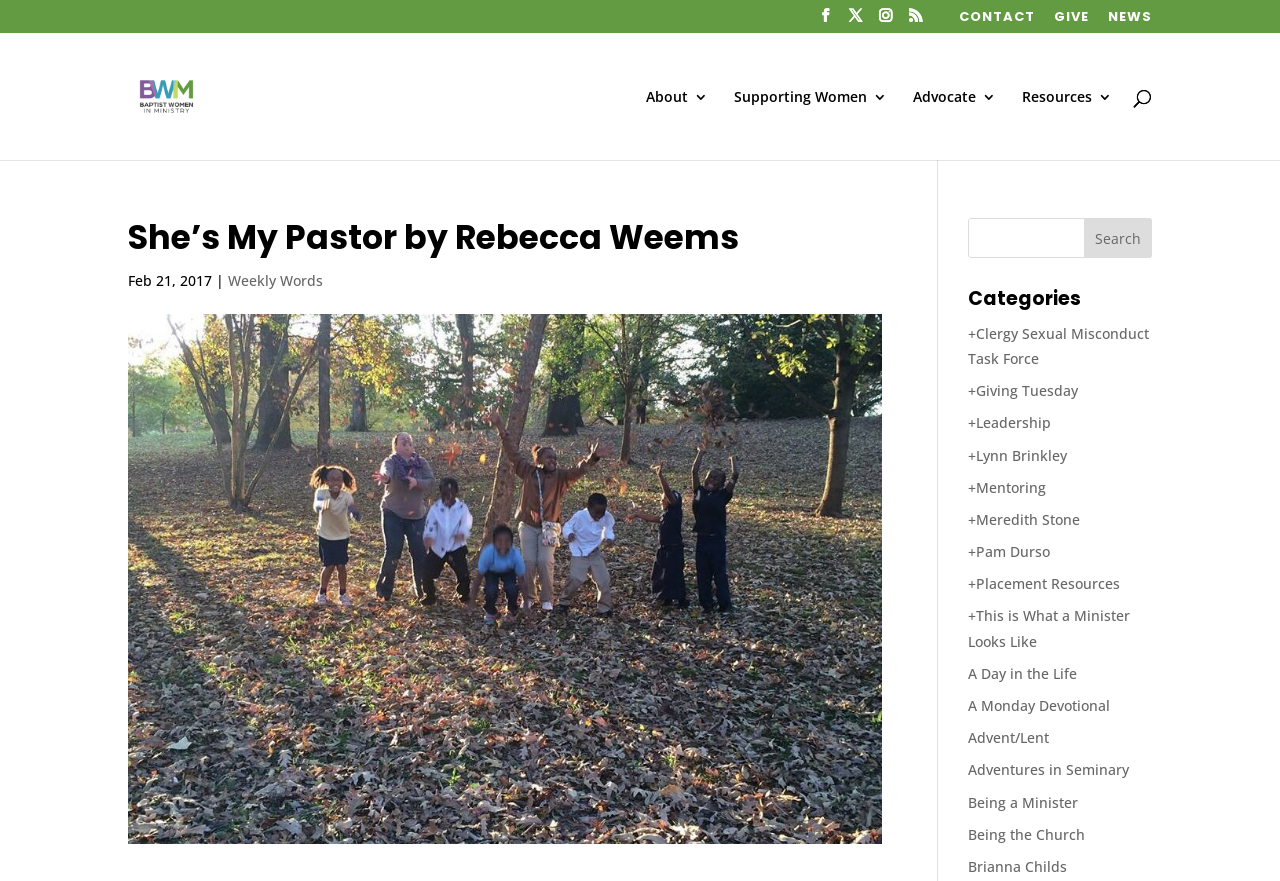What is the purpose of the textbox at the top right corner?
Ensure your answer is thorough and detailed.

I found the answer by looking at the textbox element located at [0.1, 0.038, 0.9, 0.039] and the button element with the text 'Search' located at [0.847, 0.247, 0.9, 0.293]. The textbox is likely to be used for searching.